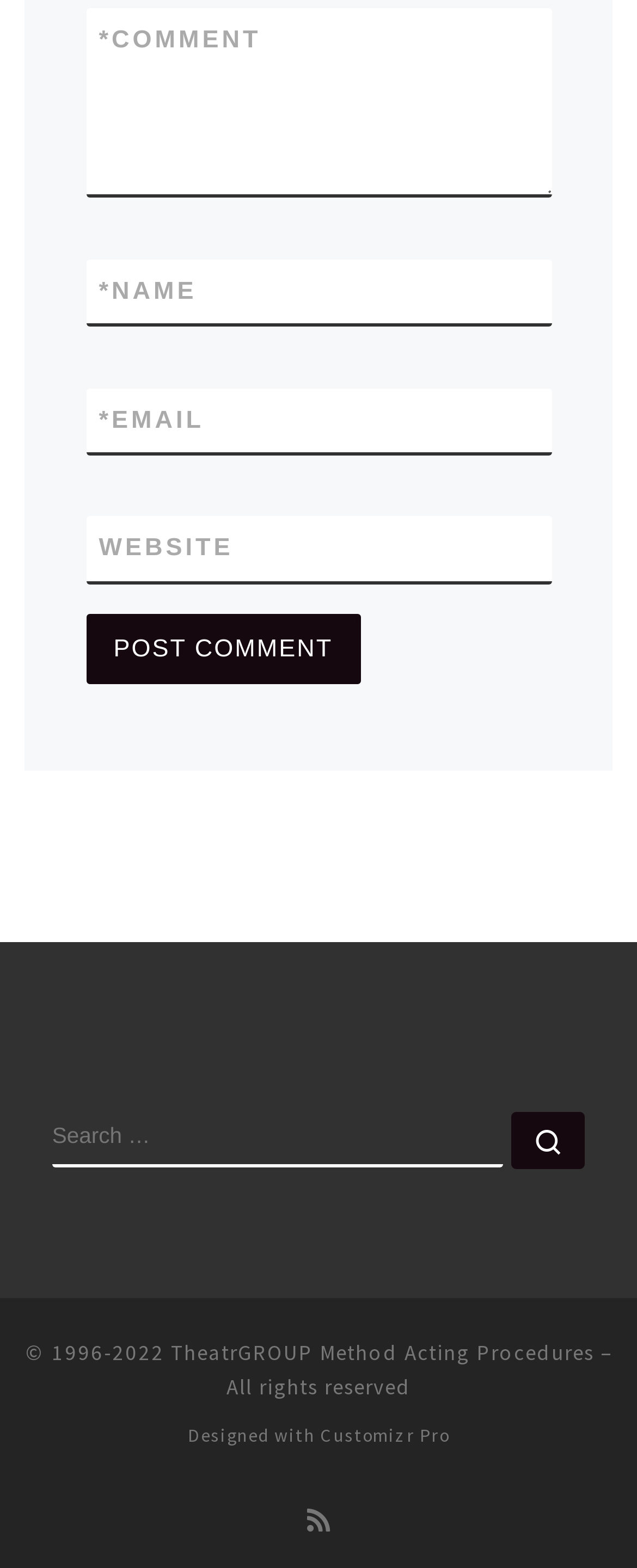Please identify the bounding box coordinates of the element I need to click to follow this instruction: "Search for something".

[0.082, 0.71, 0.79, 0.745]